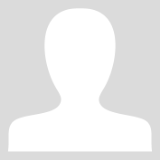On what date did Randy answer the question?
Examine the webpage screenshot and provide an in-depth answer to the question.

The caption specifies that Randy answered a question on February 22, 2023, which indicates the exact date of his contribution to the community.